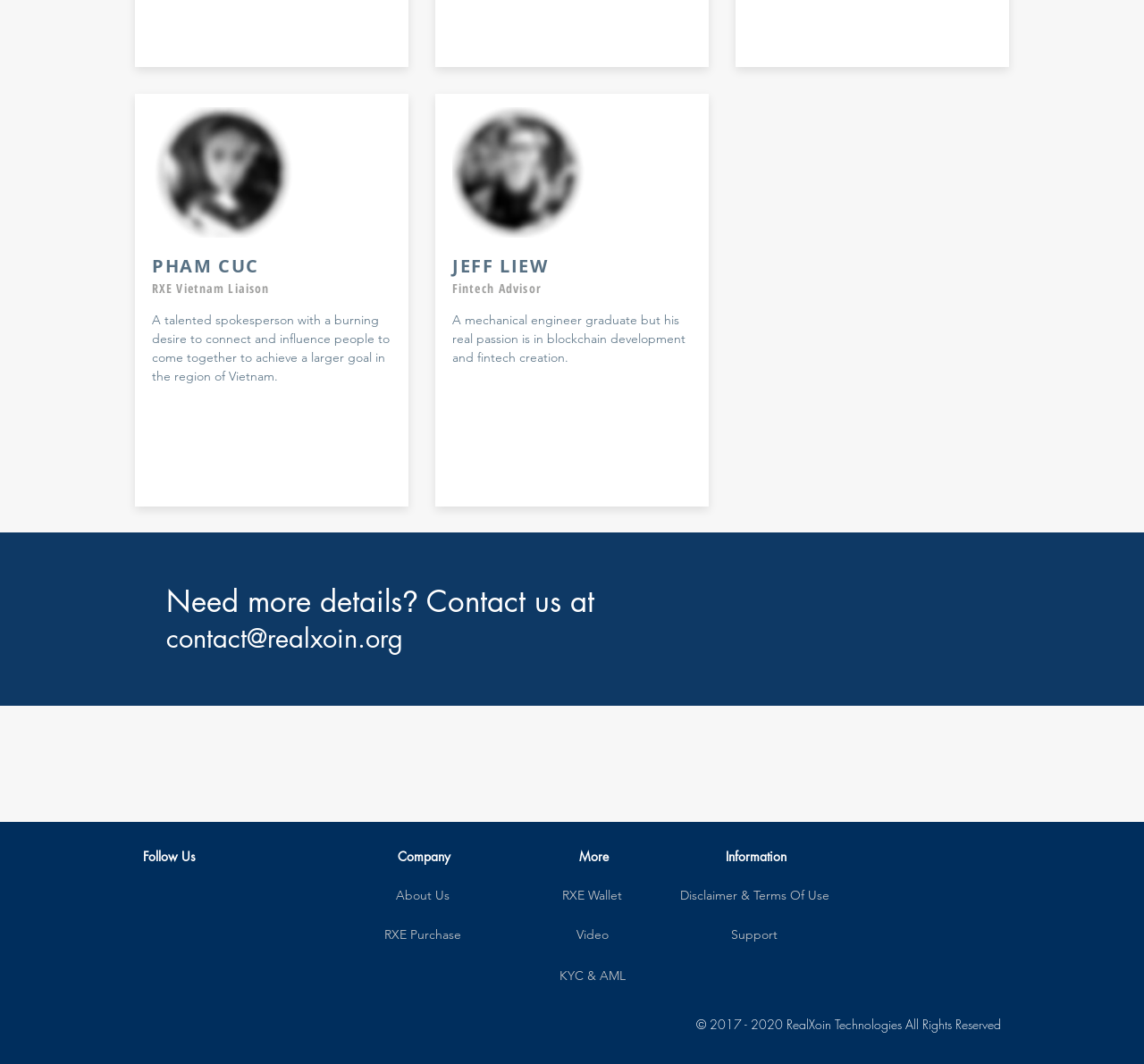How can I contact the company?
Based on the image, give a one-word or short phrase answer.

contact@realxoin.org